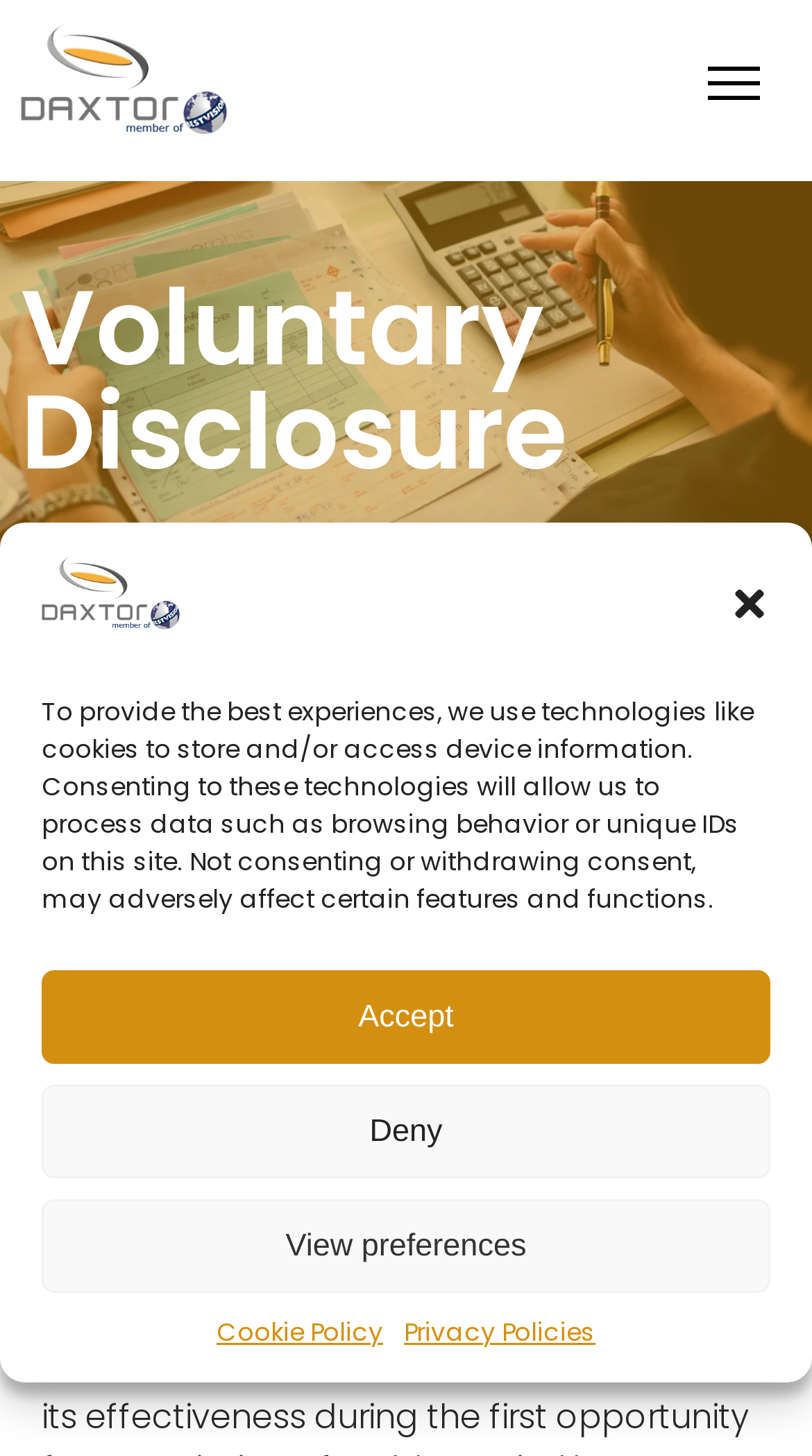What is the topic of the Cookie Policy?
Answer with a single word or short phrase according to what you see in the image.

Cookies